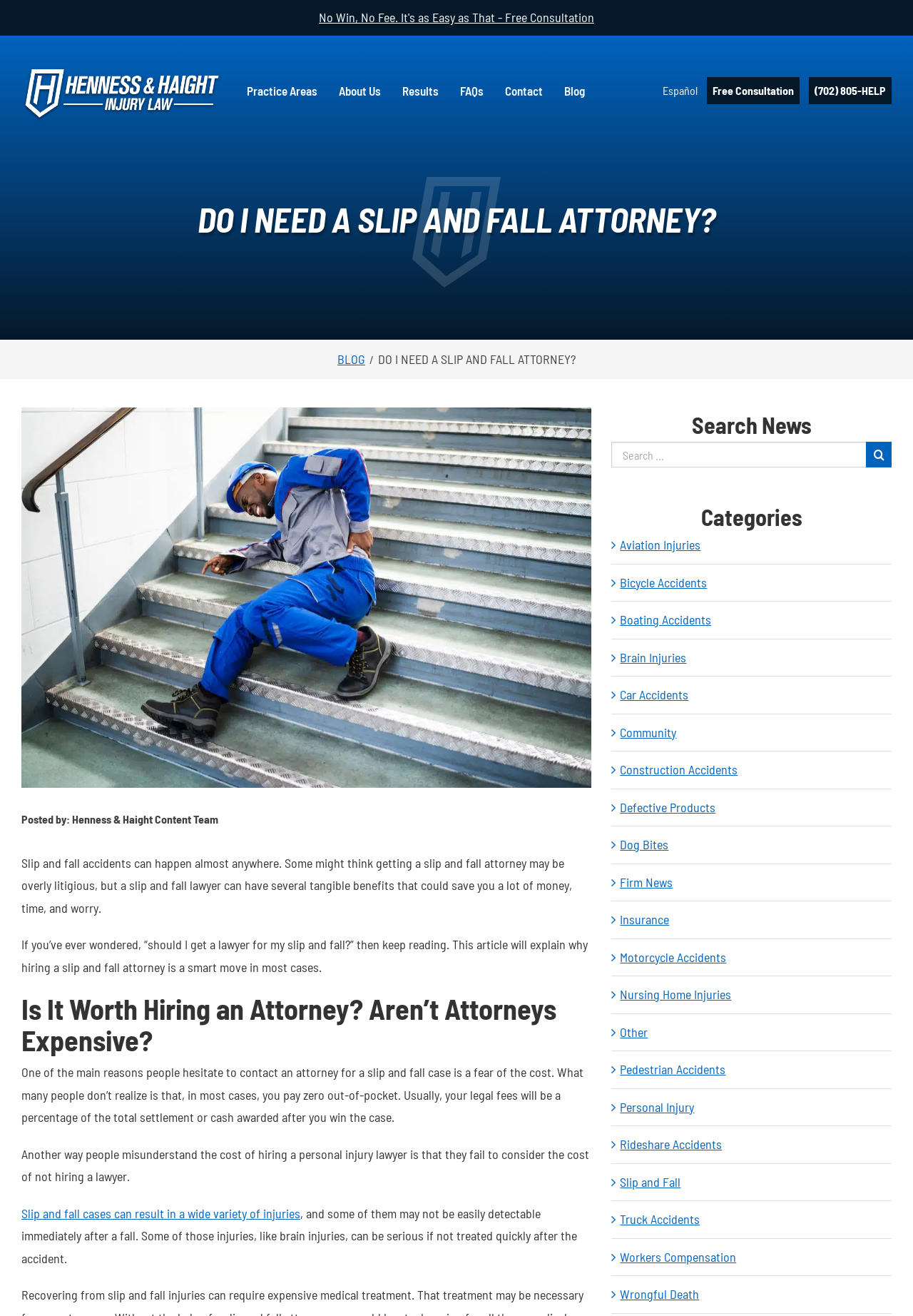What is the name of the law firm?
Refer to the screenshot and answer in one word or phrase.

Henness & Haight